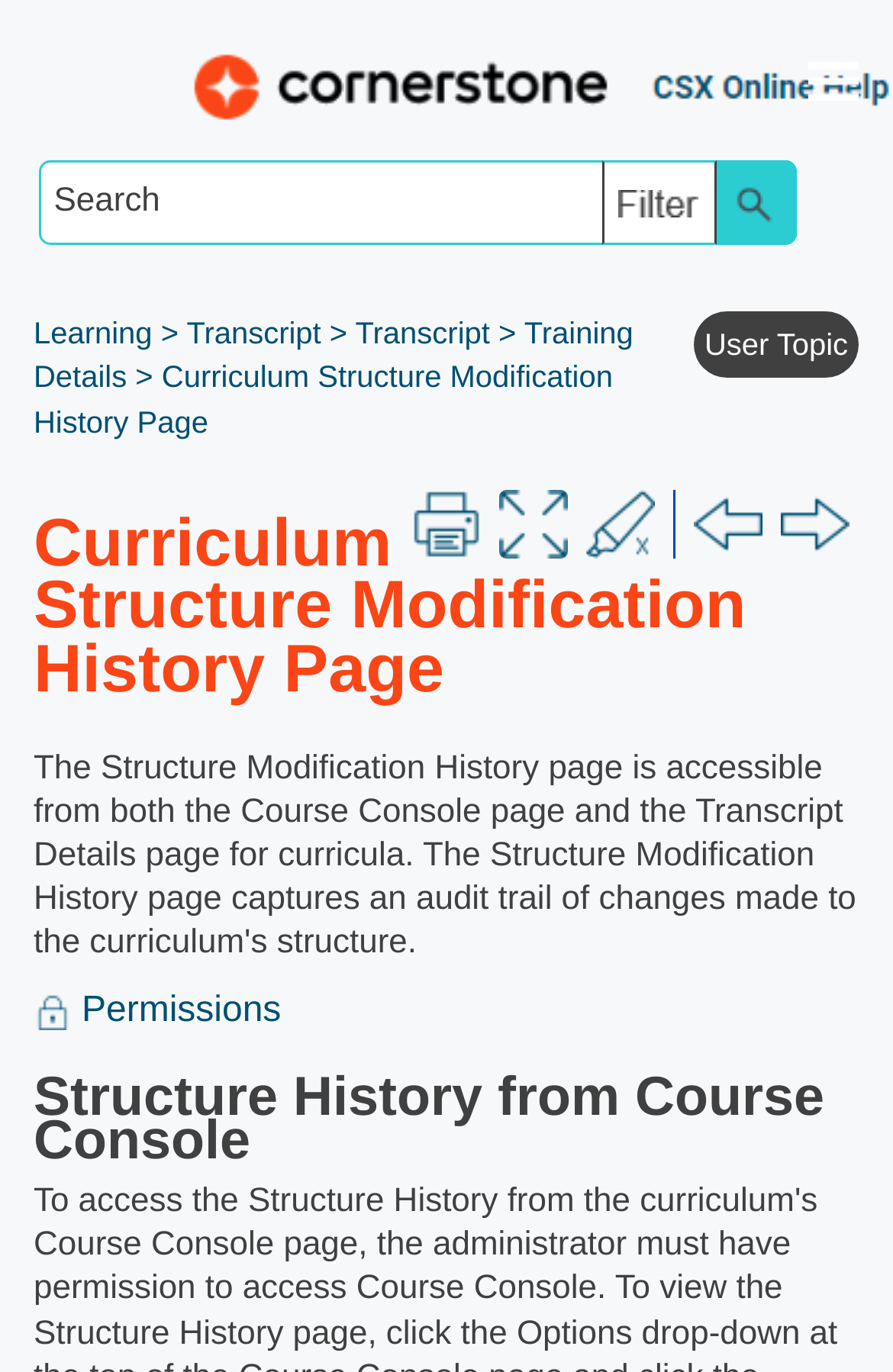Identify the bounding box for the UI element specified in this description: "aria-label="Show Navigation Panel"". The coordinates must be four float numbers between 0 and 1, formatted as [left, top, right, bottom].

[0.873, 0.018, 0.996, 0.098]